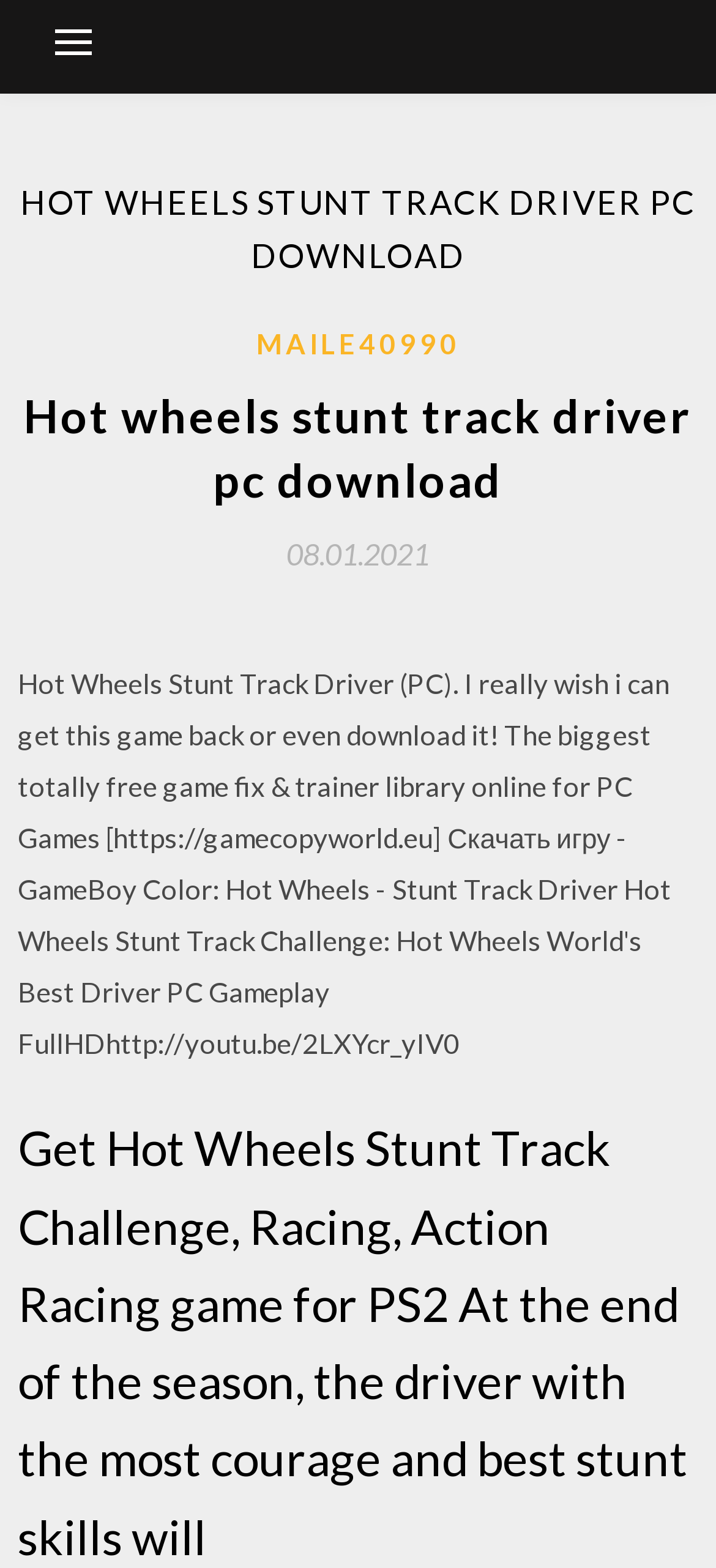Refer to the image and provide an in-depth answer to the question: 
What is the position of the button relative to the header?

I compared the y1 and y2 coordinates of the button and the header elements and found that the button's y1 and y2 values are smaller than those of the header, indicating that the button is located above the header.